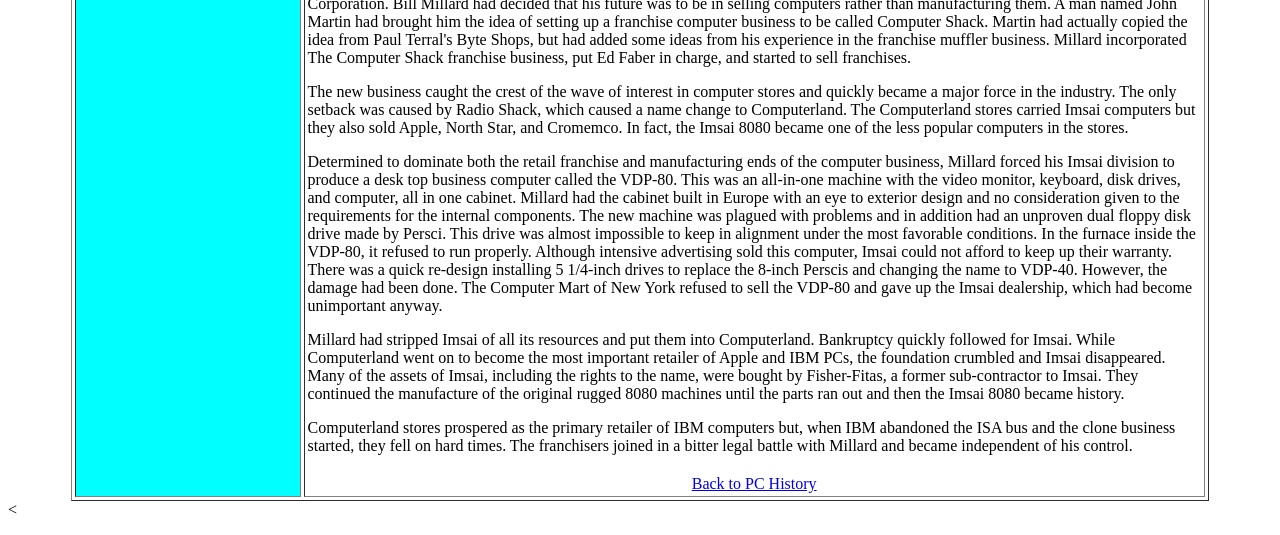What was the name of the franchise business started by Millard?
Answer with a single word or phrase by referring to the visual content.

The Computer Shack